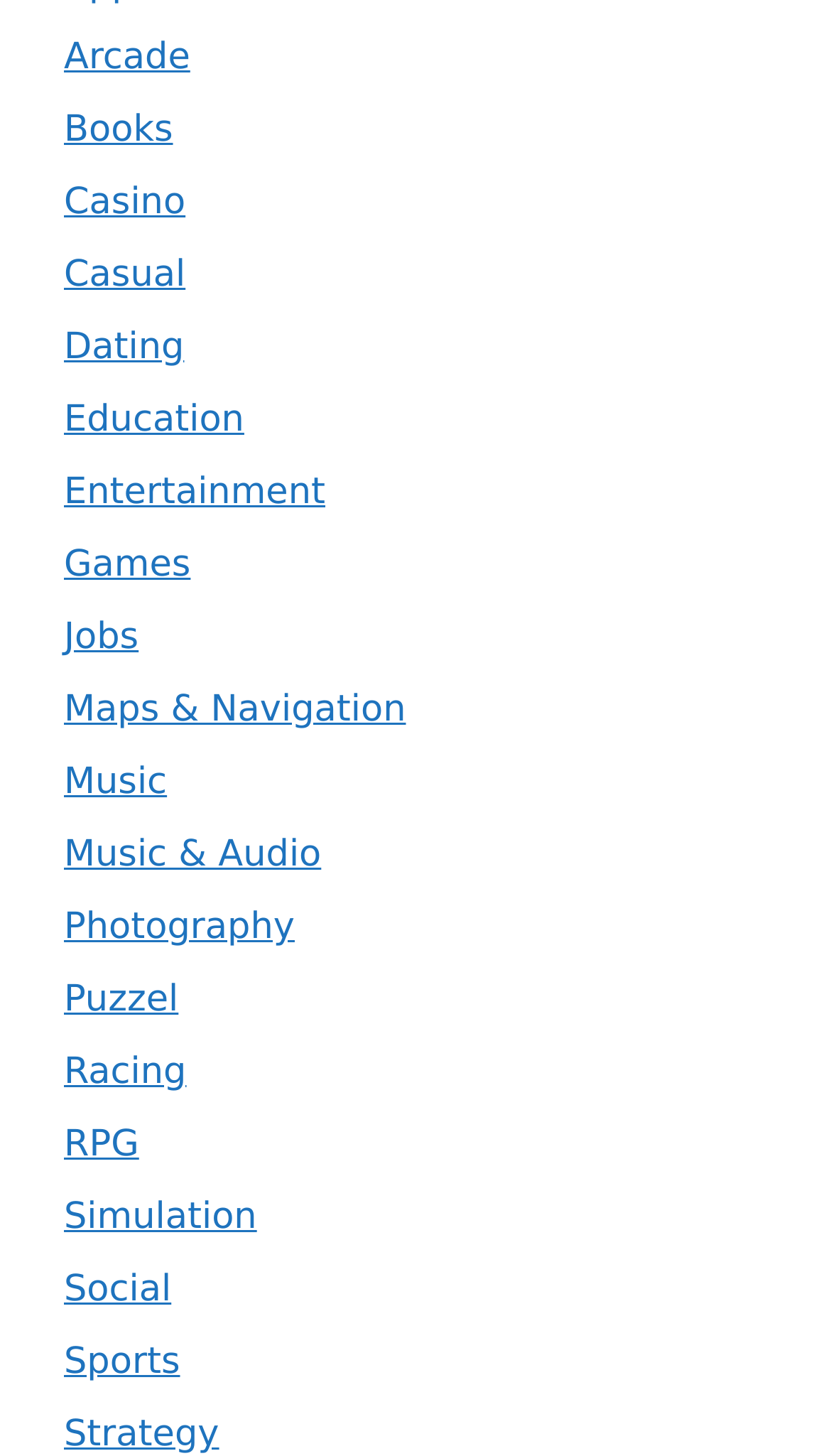Please specify the bounding box coordinates of the clickable region necessary for completing the following instruction: "Check out Sports". The coordinates must consist of four float numbers between 0 and 1, i.e., [left, top, right, bottom].

[0.077, 0.922, 0.217, 0.951]